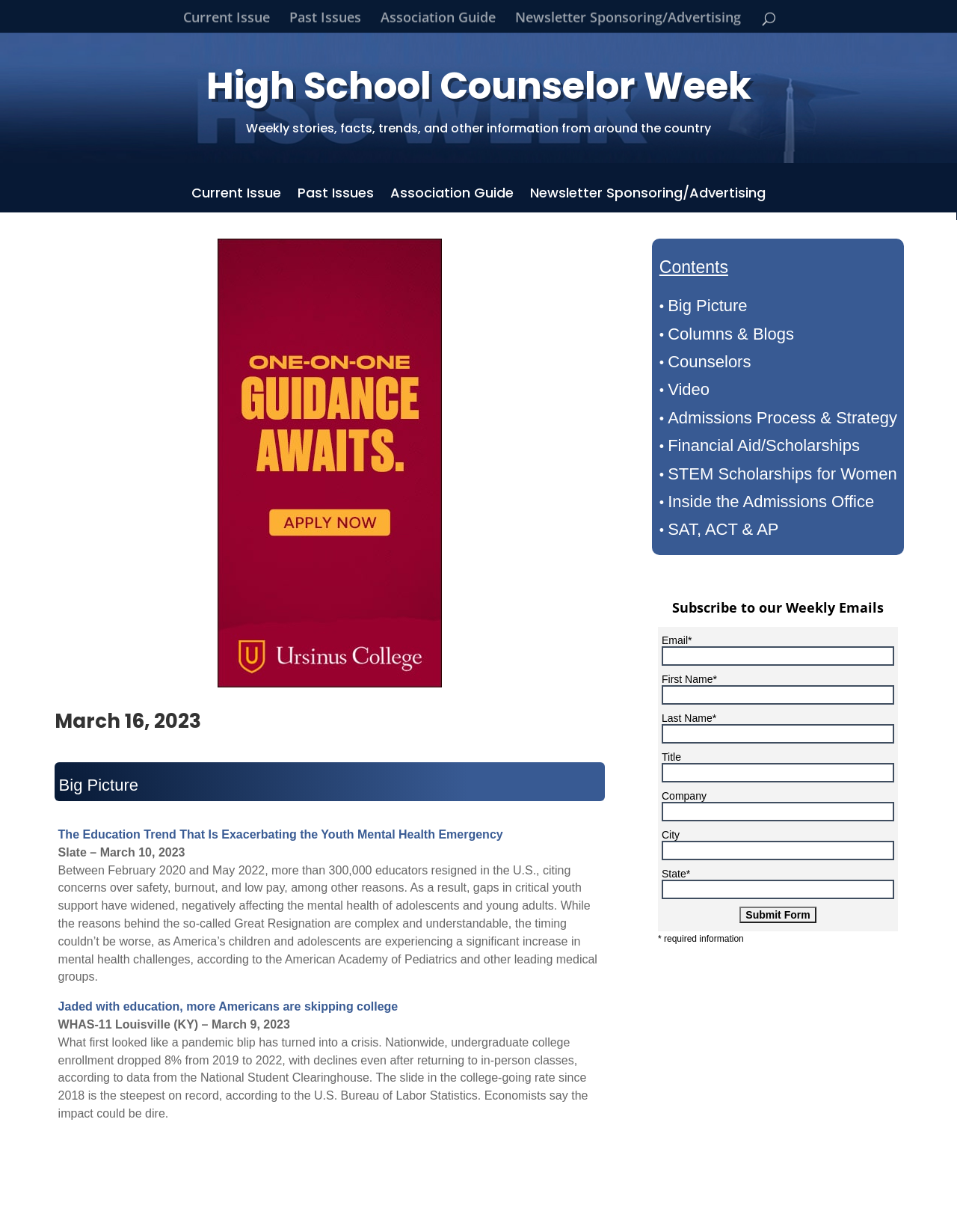Please indicate the bounding box coordinates of the element's region to be clicked to achieve the instruction: "View current issue". Provide the coordinates as four float numbers between 0 and 1, i.e., [left, top, right, bottom].

[0.2, 0.152, 0.294, 0.178]